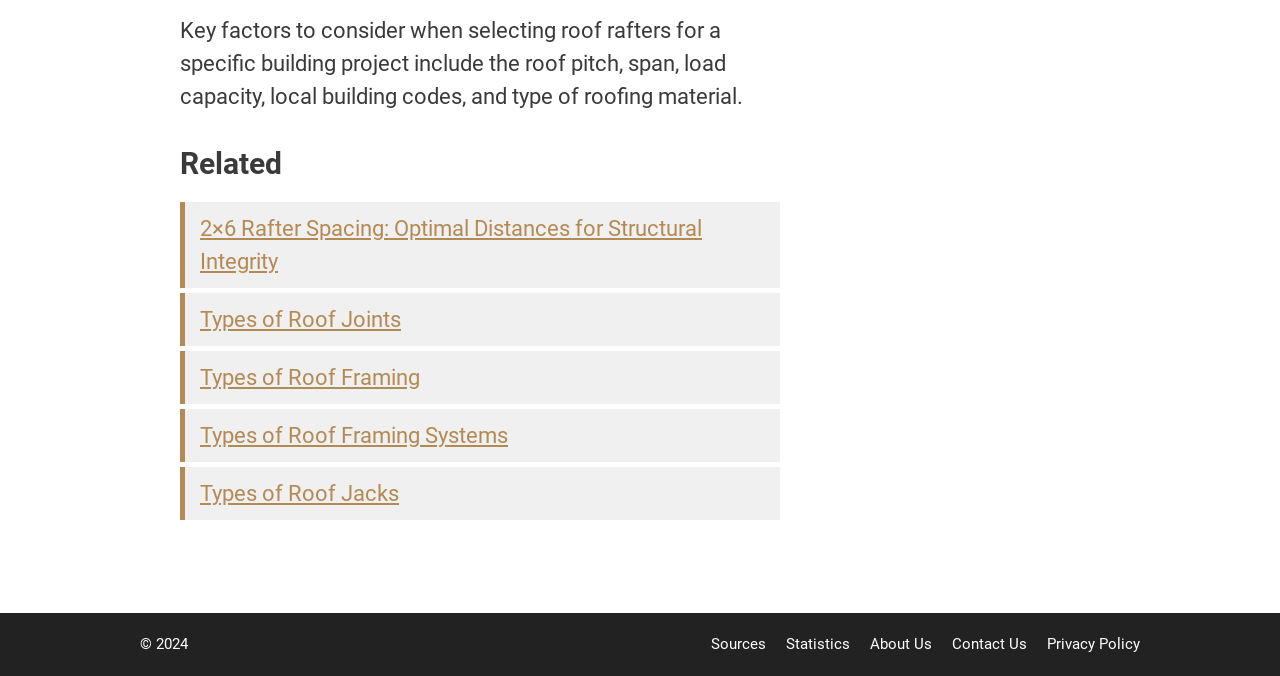Determine the bounding box coordinates of the clickable element to complete this instruction: "Read about key factors to consider when selecting roof rafters". Provide the coordinates in the format of four float numbers between 0 and 1, [left, top, right, bottom].

[0.141, 0.027, 0.58, 0.161]